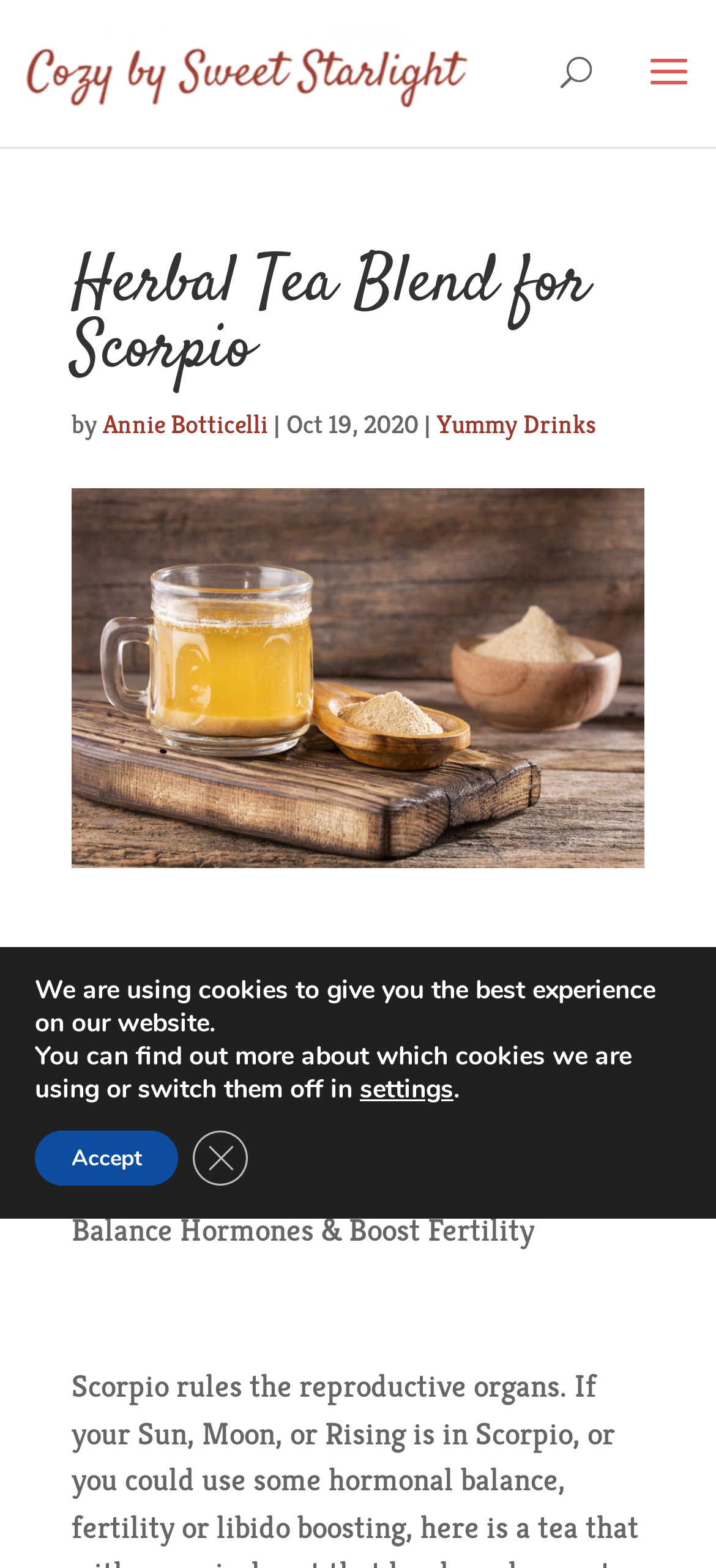What is the purpose of the herbal tea blend?
Based on the visual content, answer with a single word or a brief phrase.

Balance Hormones & Boost Fertility